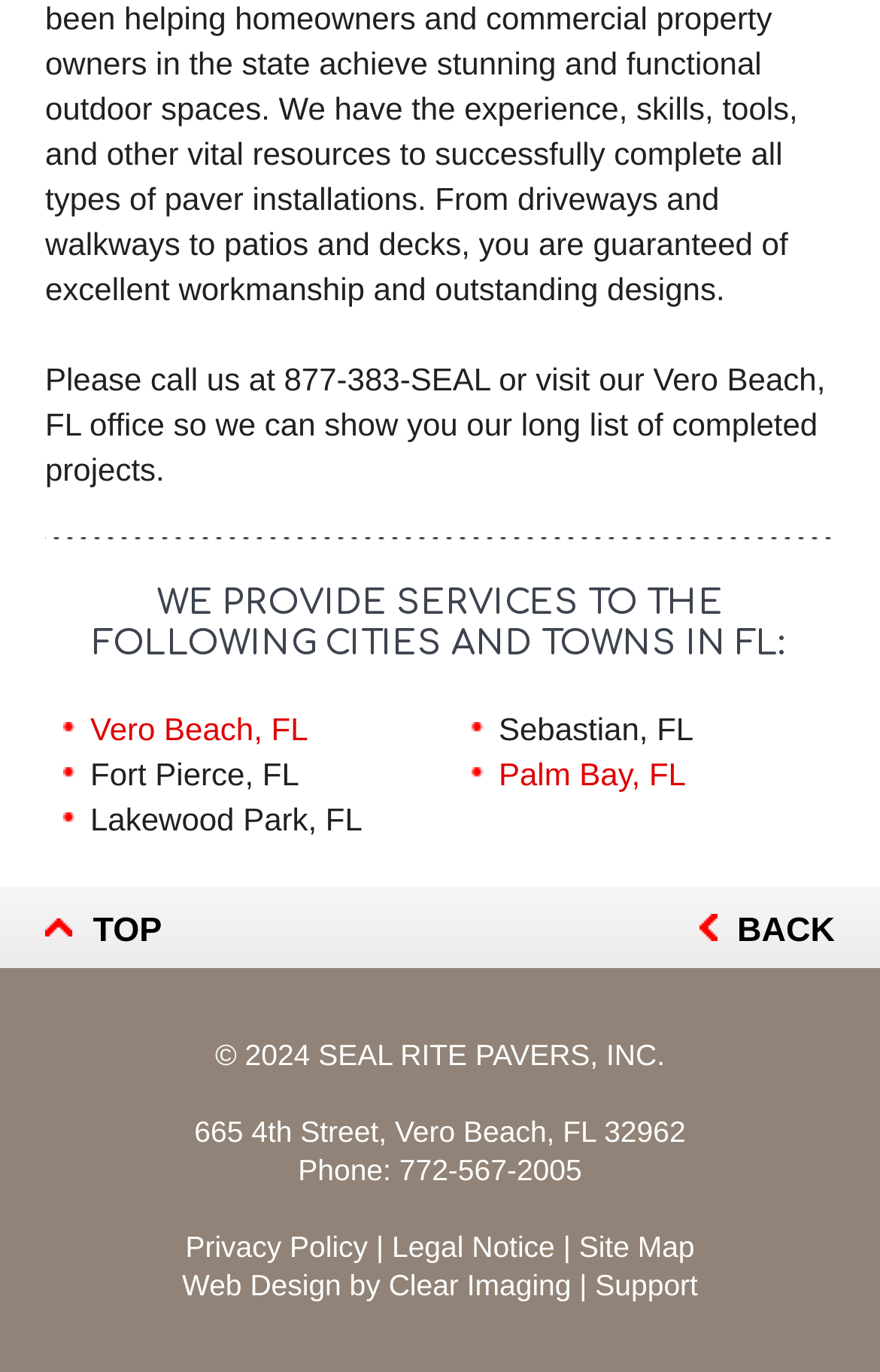Select the bounding box coordinates of the element I need to click to carry out the following instruction: "Visit the Vero Beach office".

[0.051, 0.262, 0.938, 0.354]